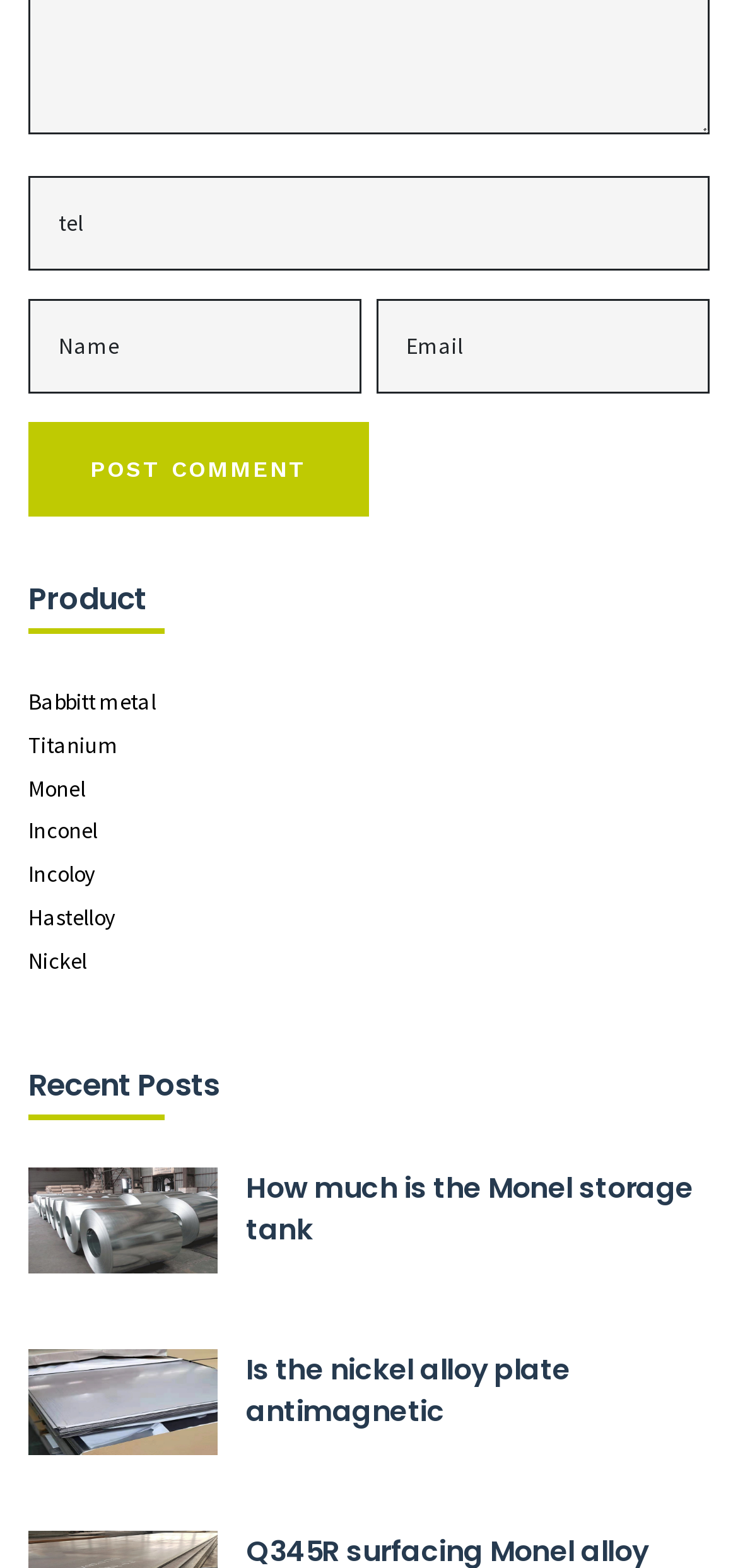How many images are there under the 'Recent Posts' heading?
Provide a one-word or short-phrase answer based on the image.

2